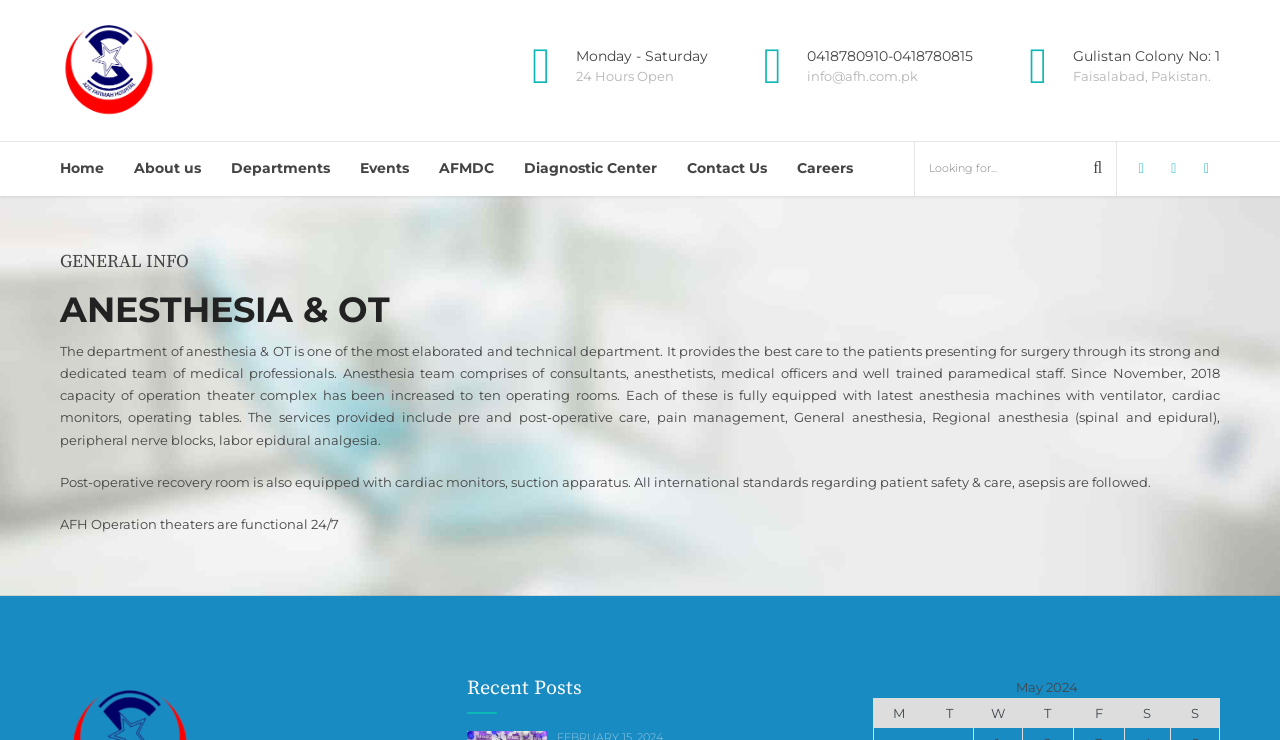Can you determine the bounding box coordinates of the area that needs to be clicked to fulfill the following instruction: "Search for something"?

[0.726, 0.217, 0.861, 0.236]